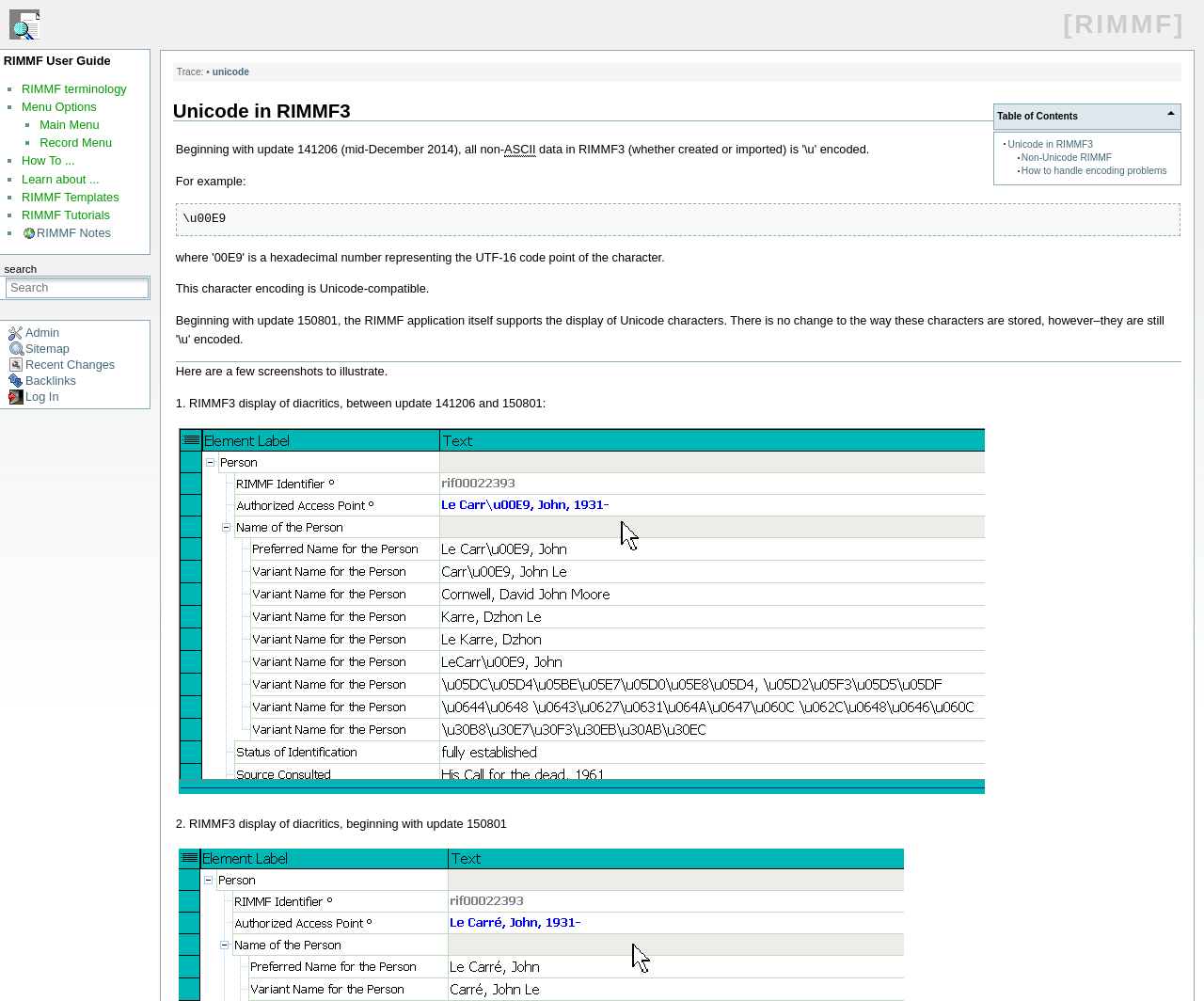Locate the bounding box coordinates of the clickable area to execute the instruction: "view RIMMF Tutorials". Provide the coordinates as four float numbers between 0 and 1, represented as [left, top, right, bottom].

[0.018, 0.208, 0.091, 0.222]